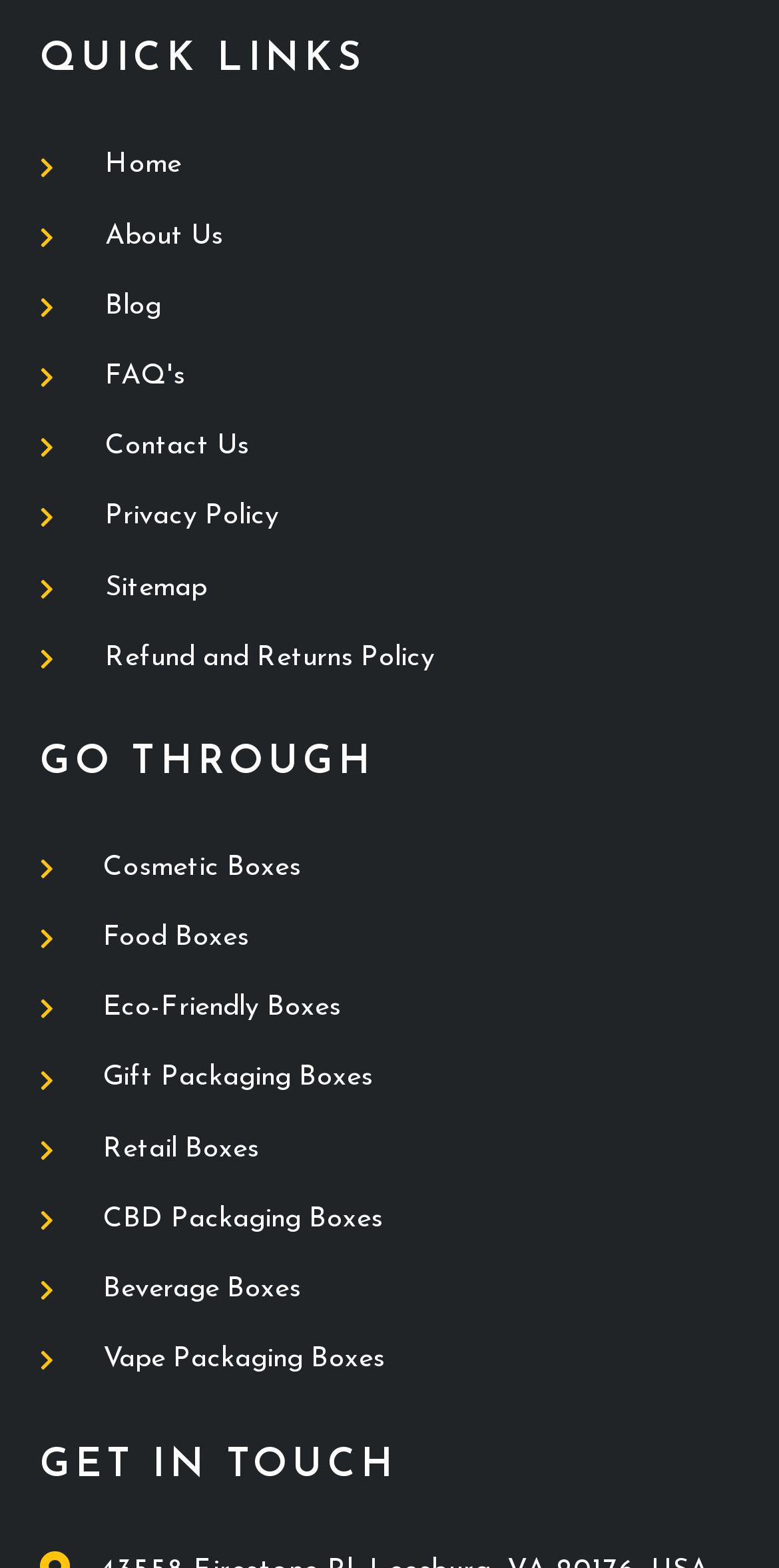Identify the bounding box of the HTML element described as: "Site navigation".

None